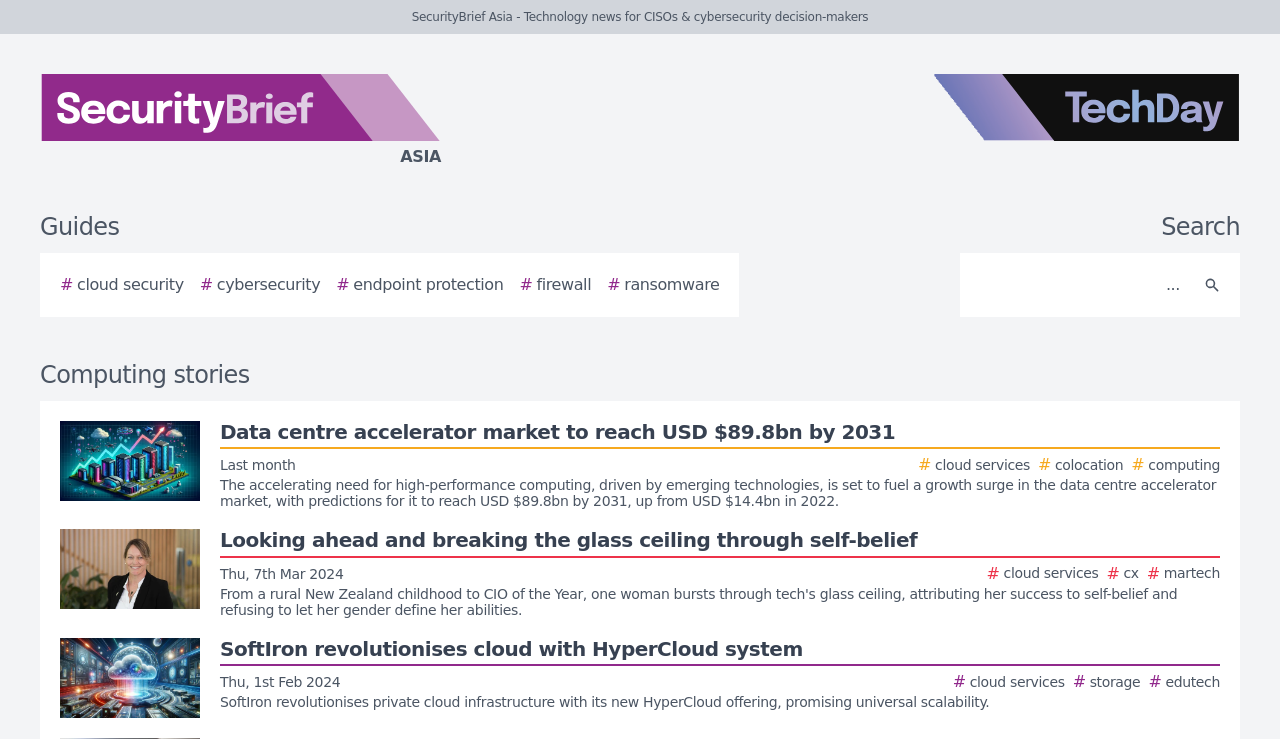Show the bounding box coordinates of the region that should be clicked to follow the instruction: "Read the story about data centre accelerator market."

[0.047, 0.57, 0.953, 0.689]